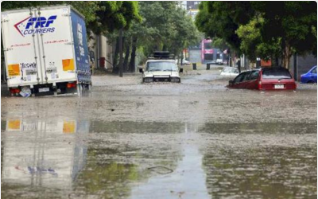Please respond to the question with a concise word or phrase:
What type of vehicles are navigating through the flooded streets?

Truck and a car